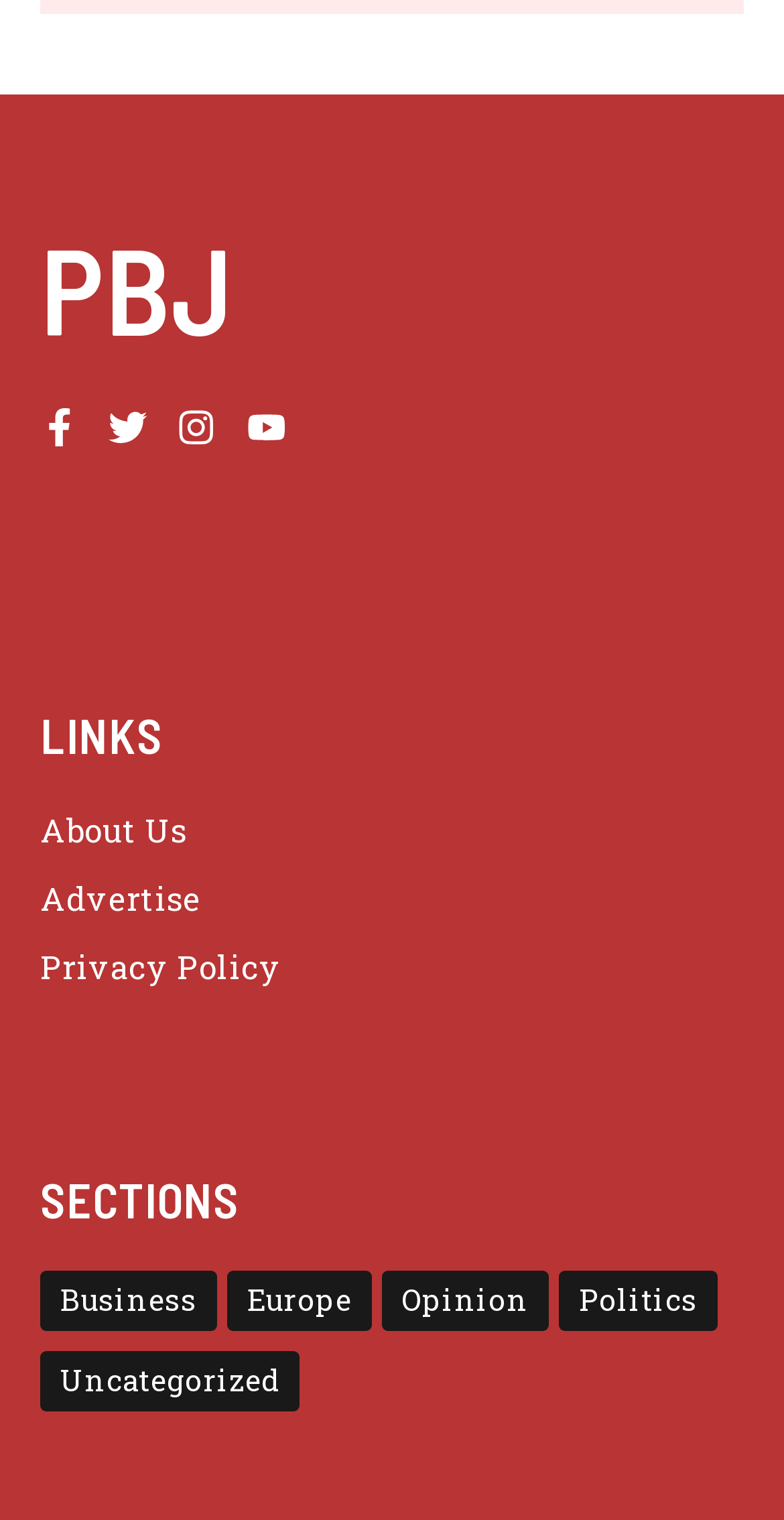Answer the question in one word or a short phrase:
How many links are in the top row?

4